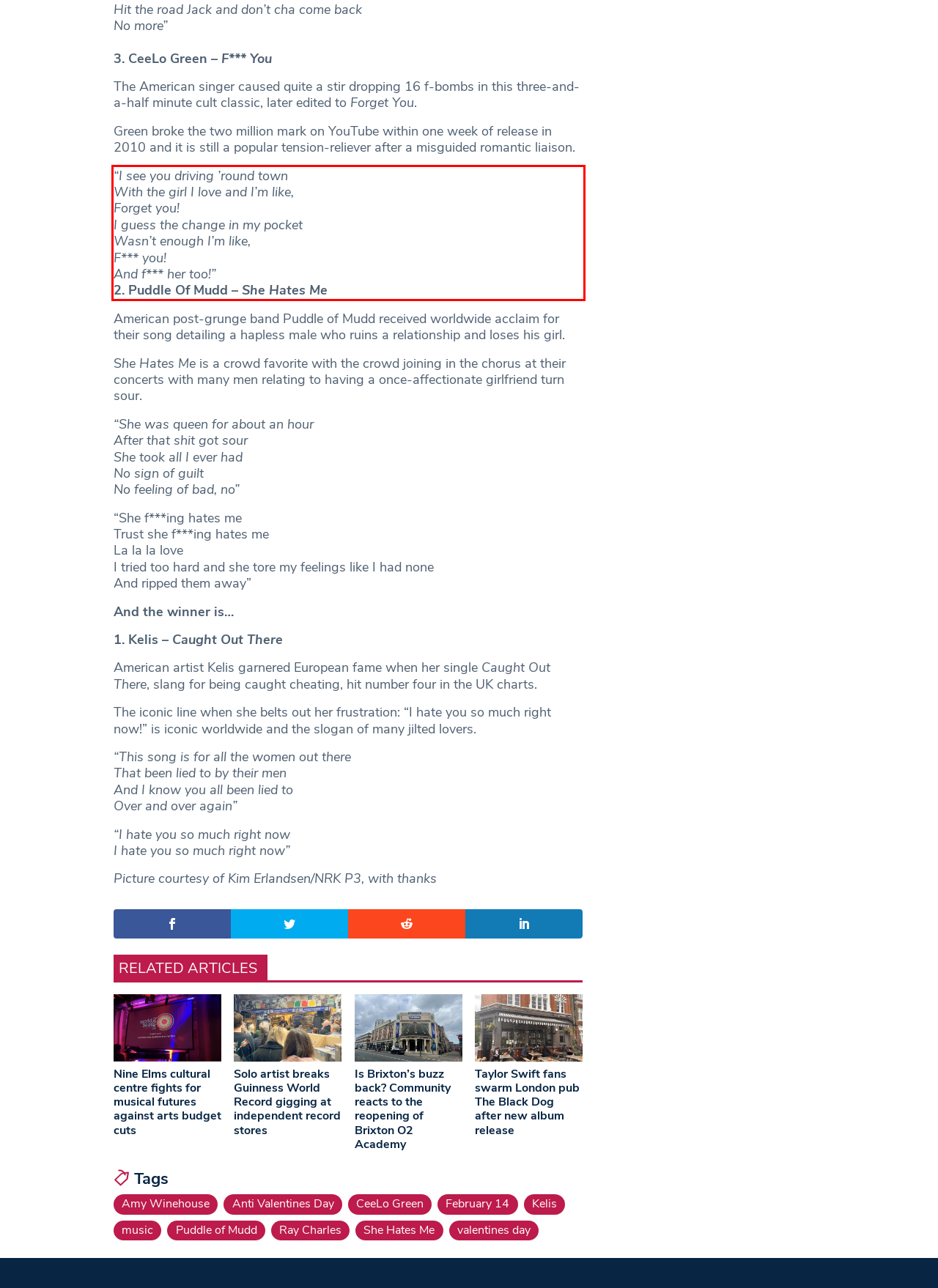Analyze the screenshot of the webpage and extract the text from the UI element that is inside the red bounding box.

“I see you driving ’round town With the girl I love and I’m like, Forget you! I guess the change in my pocket Wasn’t enough I’m like, F*** you! And f*** her too!” 2. Puddle Of Mudd – She Hates Me